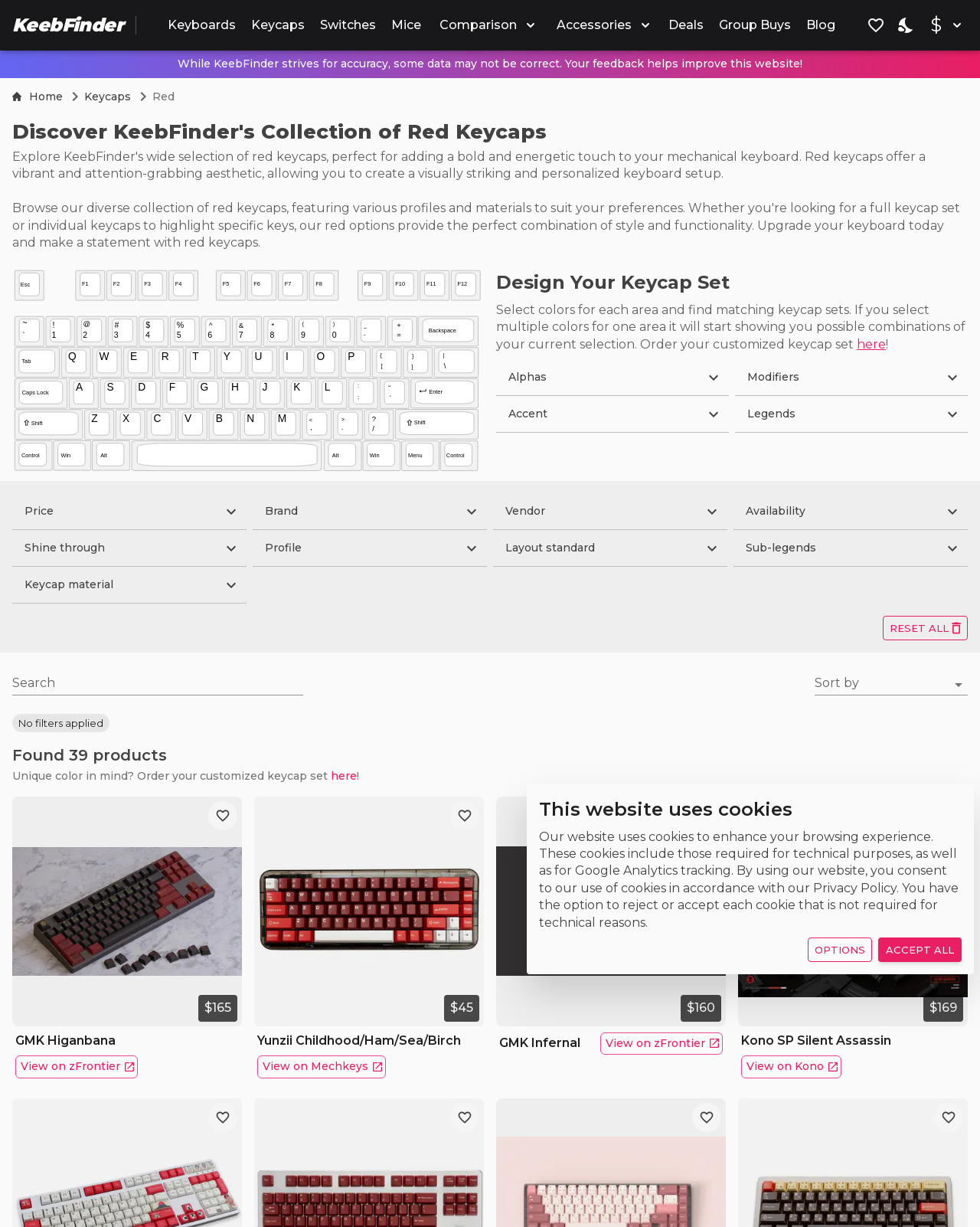Determine the main headline from the webpage and extract its text.

Discover KeebFinder's Collection of Red Keycaps